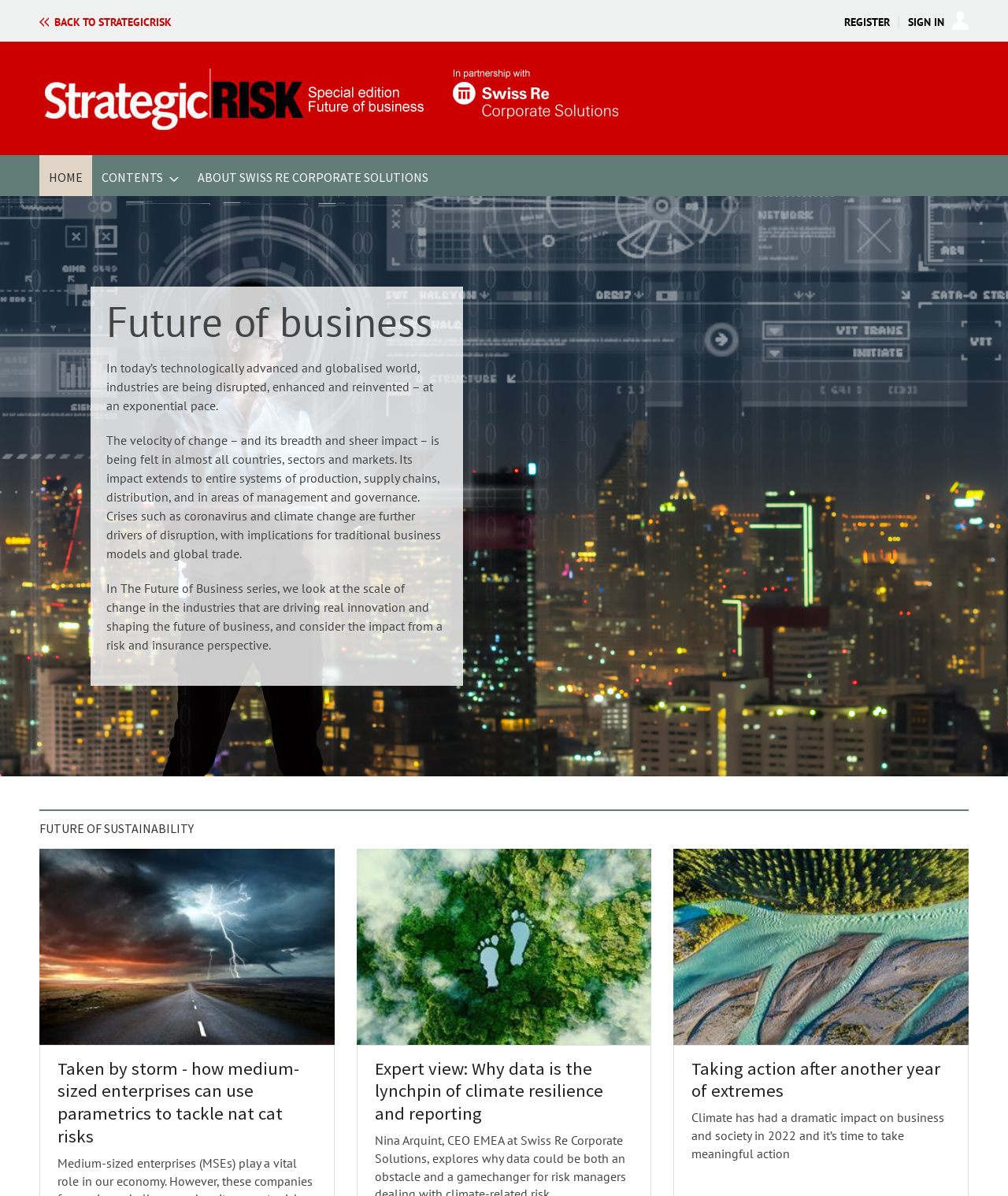Generate a comprehensive description of the webpage.

The webpage is about the future of business, particularly in the context of technological advancements and globalized world. At the top, there are three links: "BACK TO STRATEGICRISK", "REGISTER", and "SIGN IN", aligned horizontally. Below them, there is a link "Future of business | Updates from Swiss Re Corporate Solutions | StrategicRISK" accompanied by an image. 

To the right of this link, there is a navigation menu with links to "HOME" and "CONTENTS". Below the navigation menu, there is a list of links to various topics, including "Future of supply chains", "Future of sustainability", "Future of commercial insurance", and others. These links are hidden, but they can be accessed through a menu.

On the left side of the page, there is a section about Swiss Re Corporate Solutions, with a heading "Future of business" and three paragraphs of text. The text discusses how industries are being disrupted and reinvented at an exponential pace, and how crises like coronavirus and climate change are driving change in traditional business models.

Below this section, there is a heading "FUTURE OF SUSTAINABILITY" and three links related to sustainability: "catastrophe", "climate change", and "rivers merging, ecosystem". Each link is accompanied by an image. Below these links, there are three headings with links to articles: "Taken by storm - how medium-sized enterprises can use parametrics to tackle nat cat risks", "Expert view: Why data is the lynchpin of climate resilience and reporting", and "Taking action after another year of extremes". The last link has a paragraph of text below it, discussing the impact of climate on business and society in 2022.